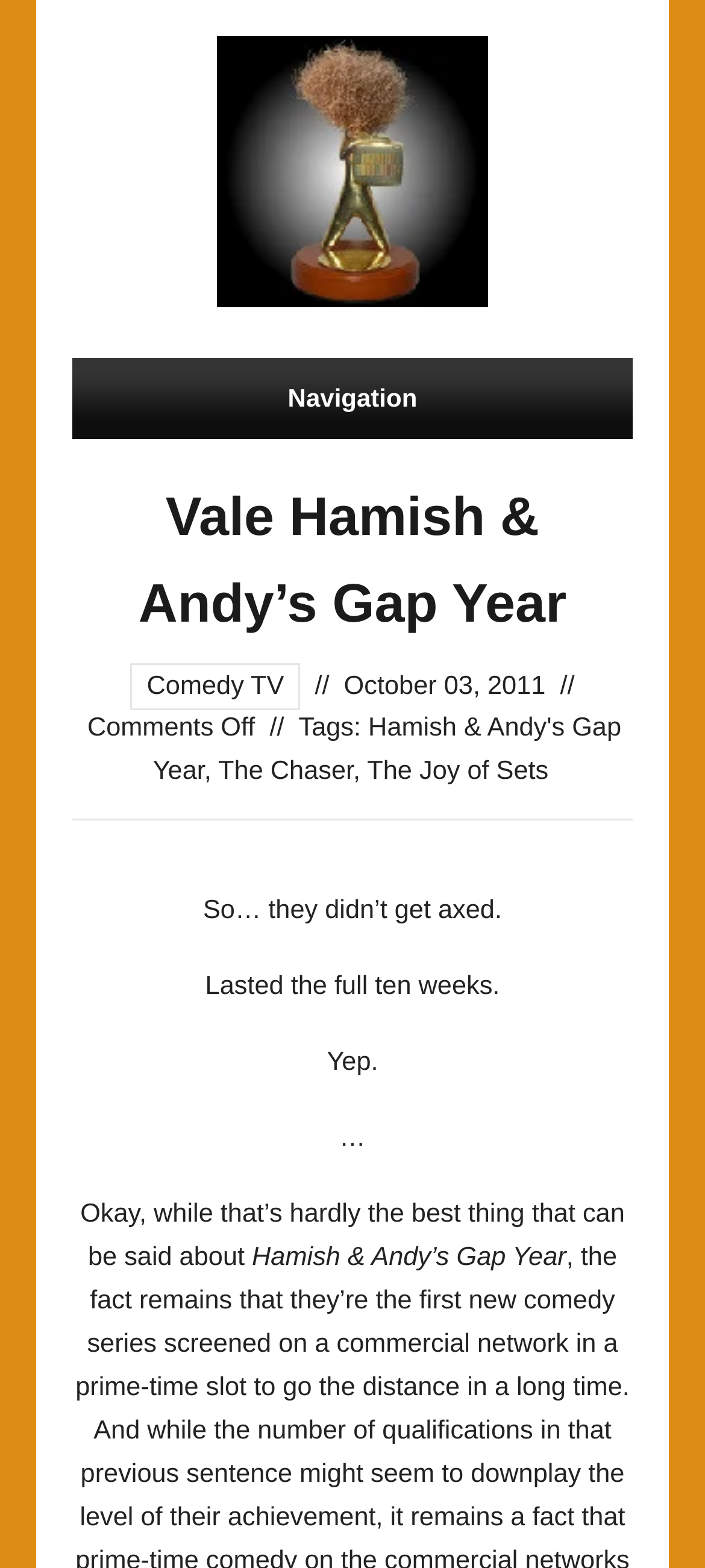Please determine the main heading text of this webpage.

Vale Hamish & Andy’s Gap Year